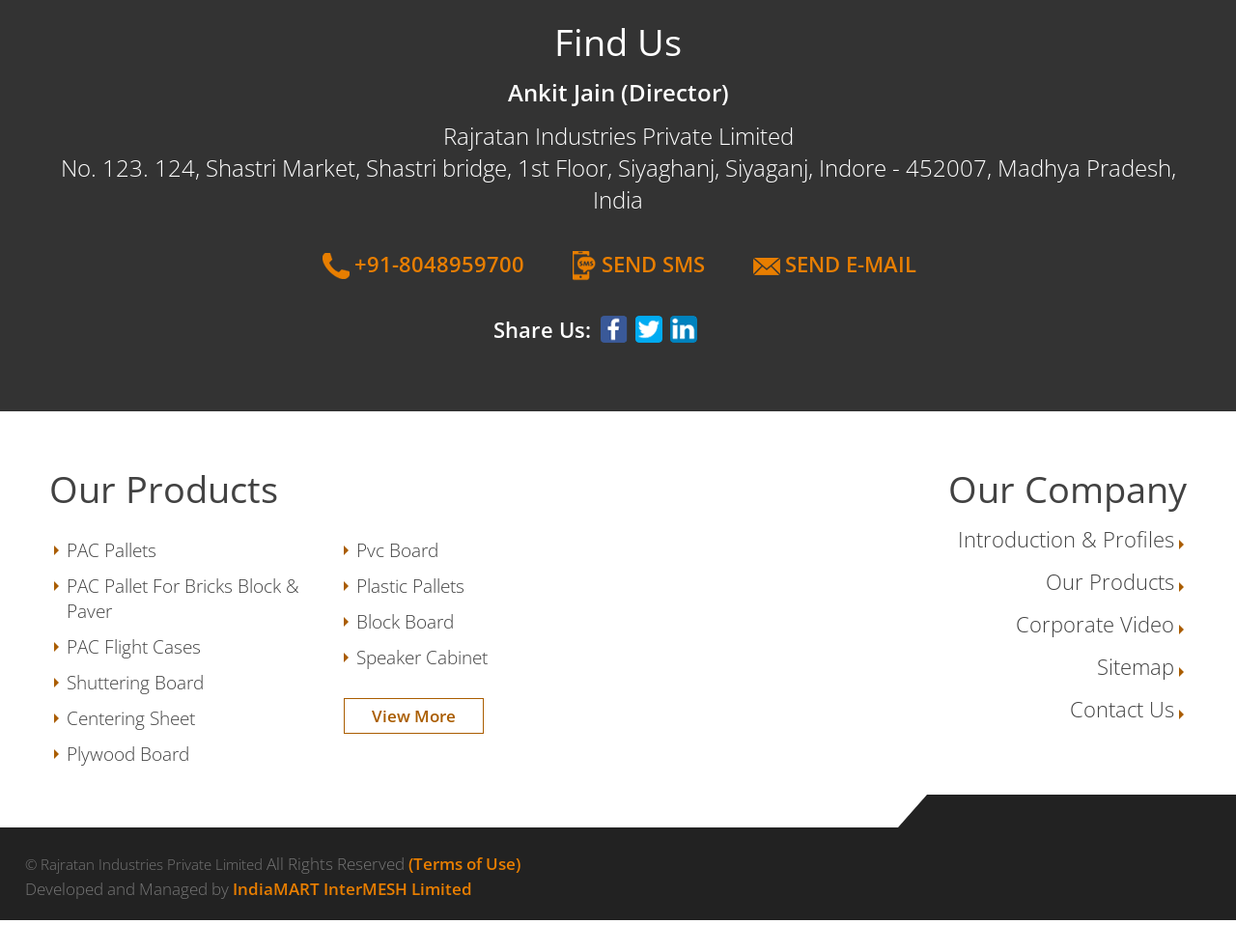Please find and report the bounding box coordinates of the element to click in order to perform the following action: "Click on Our Products". The coordinates should be expressed as four float numbers between 0 and 1, in the format [left, top, right, bottom].

[0.04, 0.487, 0.509, 0.539]